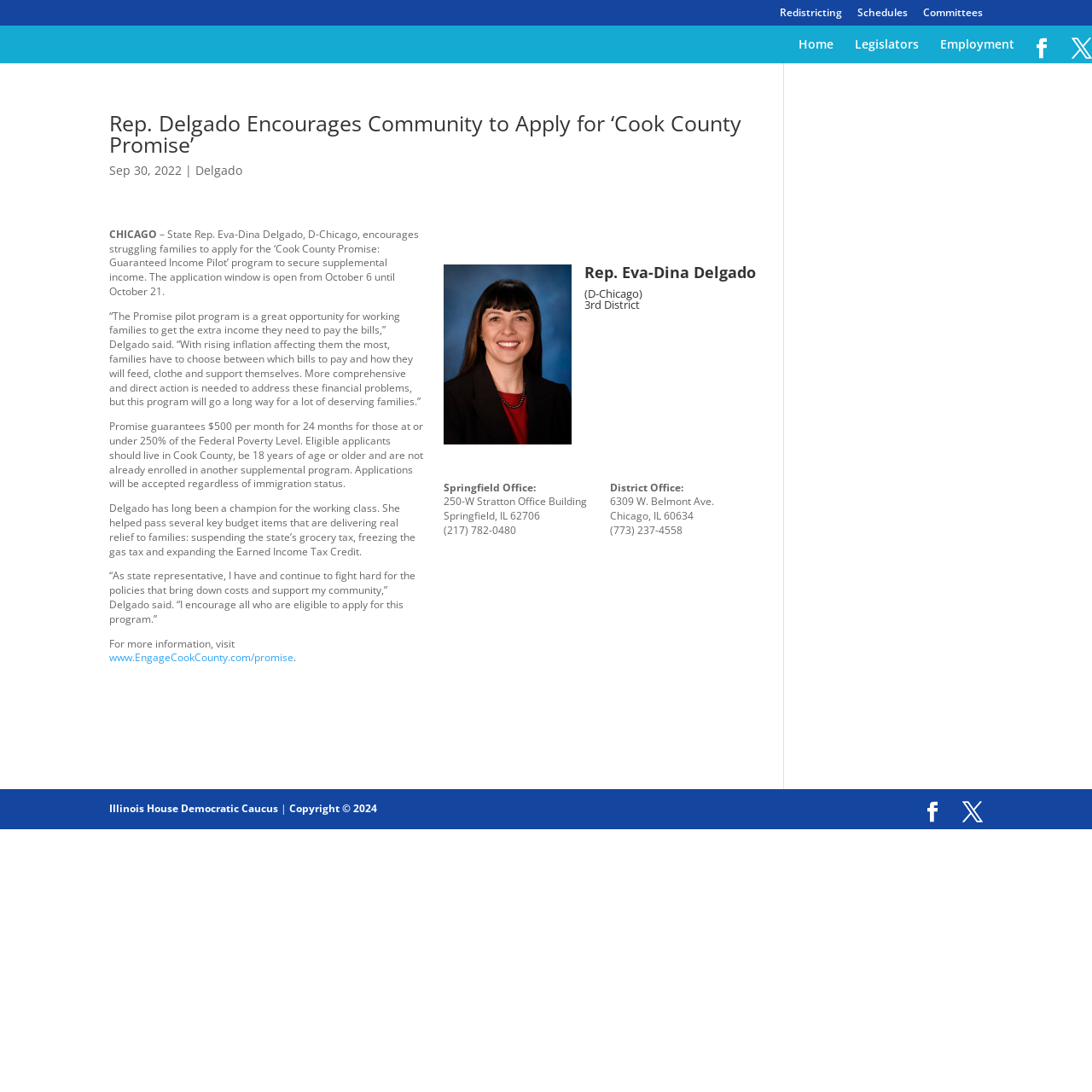Determine the bounding box coordinates of the element that should be clicked to execute the following command: "Learn more about the Illinois House Democratic Caucus".

[0.1, 0.734, 0.255, 0.747]